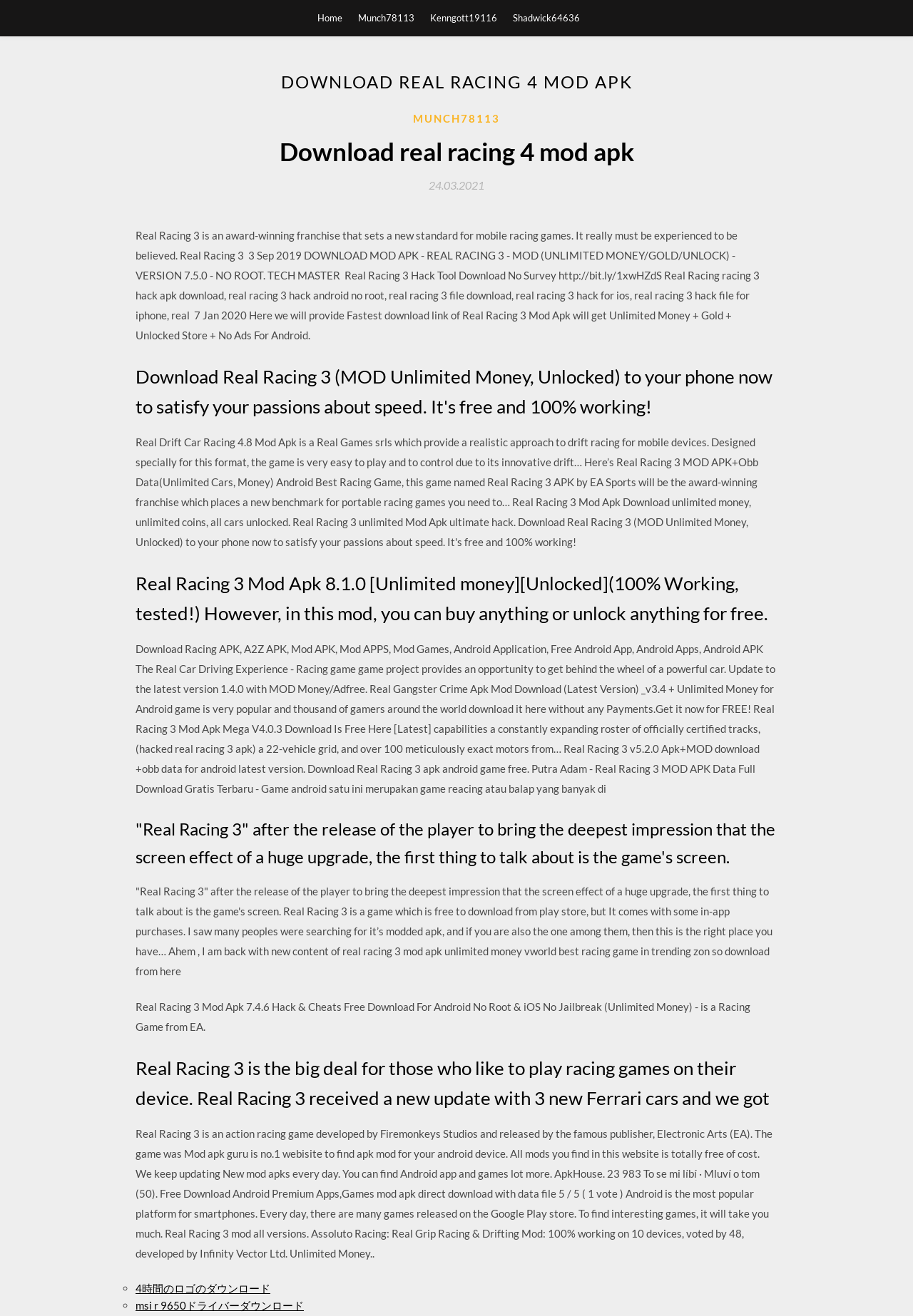Use a single word or phrase to answer the question: What is the name of the developer of Real Racing 3?

Firemonkeys Studios